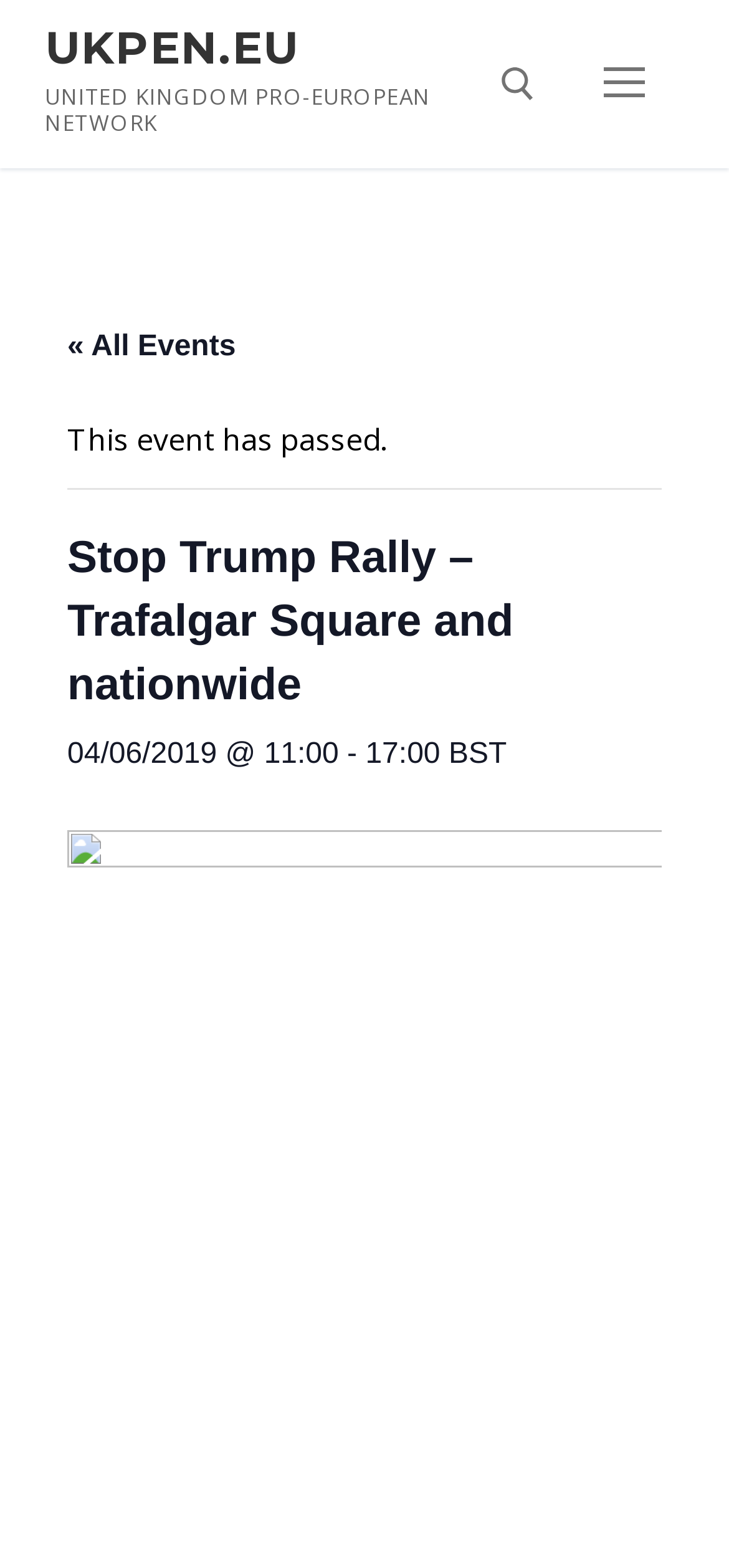Please answer the following question using a single word or phrase: 
What is the name of the network?

UNITED KINGDOM PRO-EUROPEAN NETWORK